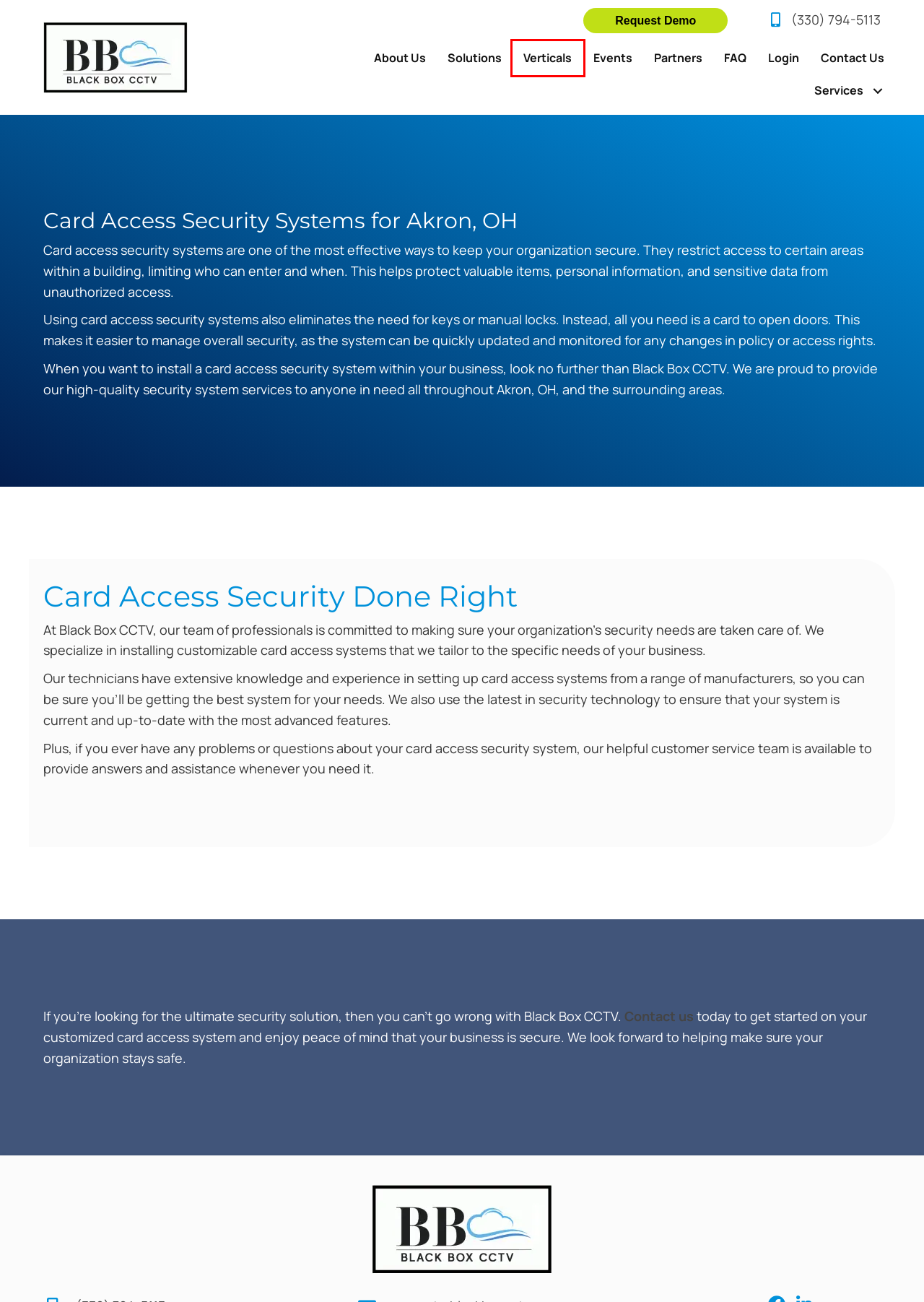You are given a screenshot of a webpage with a red rectangle bounding box around an element. Choose the best webpage description that matches the page after clicking the element in the bounding box. Here are the candidates:
A. Partners | Video Surveillance Manufacturers | Black Box CCTV
B. Events | Upcoming Affairs | Black Box CCTV
C. Solutions | Security Camera Video Management System
D. Get In Touch and Connect - Black Box CCTV
E. CCTV Systems, Columbus, OH | Black Box CCTV
F. FAQ | Questions | Black Box CCTV
G. Solutions | Video Surveillance | Black Box CCTV
H. About Us | CCTV Service Provider | Black Box CCTV

G